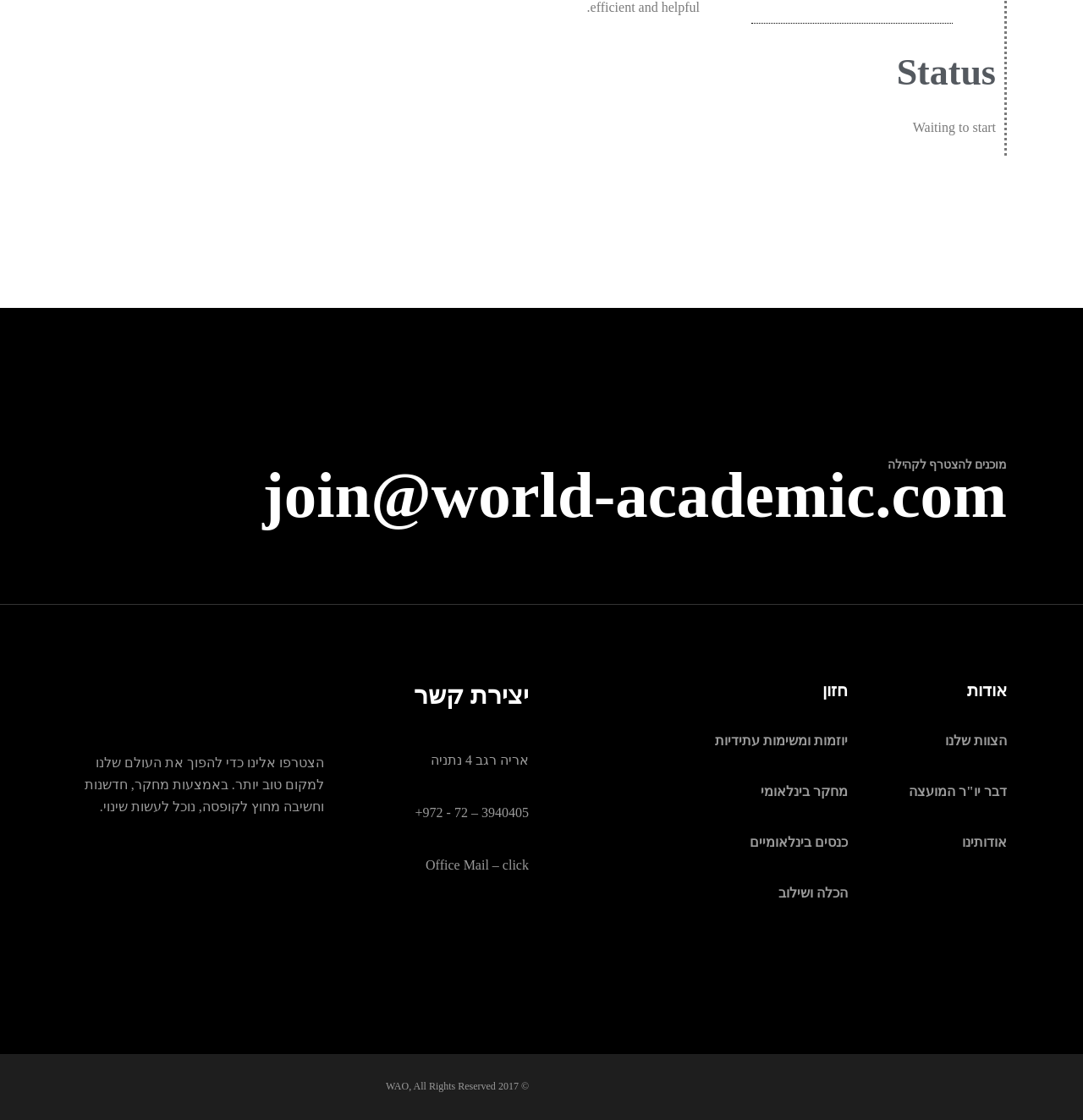Identify the bounding box coordinates for the element that needs to be clicked to fulfill this instruction: "Click the 'join@world-academic.com' link". Provide the coordinates in the format of four float numbers between 0 and 1: [left, top, right, bottom].

[0.242, 0.41, 0.93, 0.474]